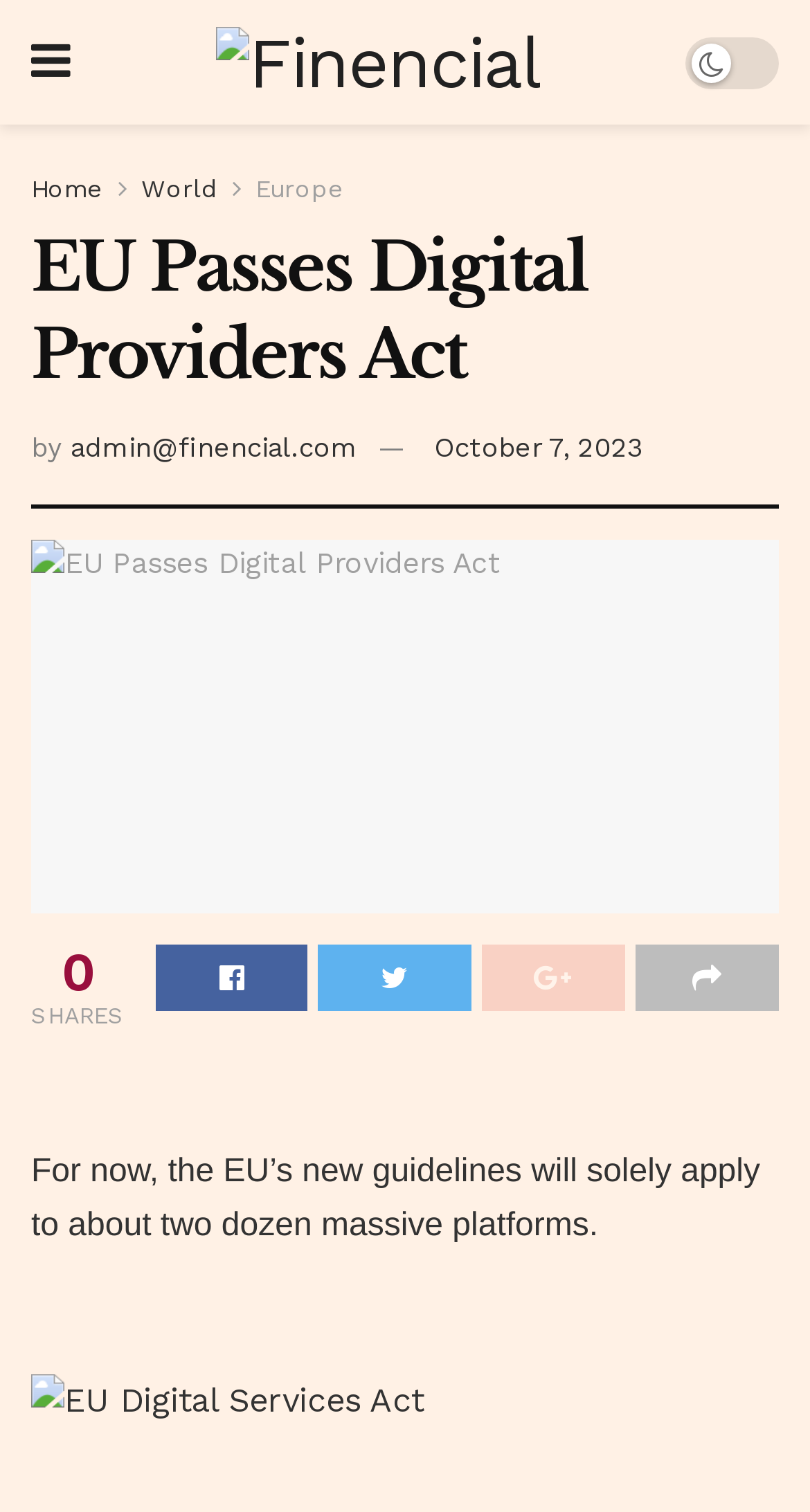Pinpoint the bounding box coordinates of the element you need to click to execute the following instruction: "go to Finencial homepage". The bounding box should be represented by four float numbers between 0 and 1, in the format [left, top, right, bottom].

[0.266, 0.018, 0.668, 0.065]